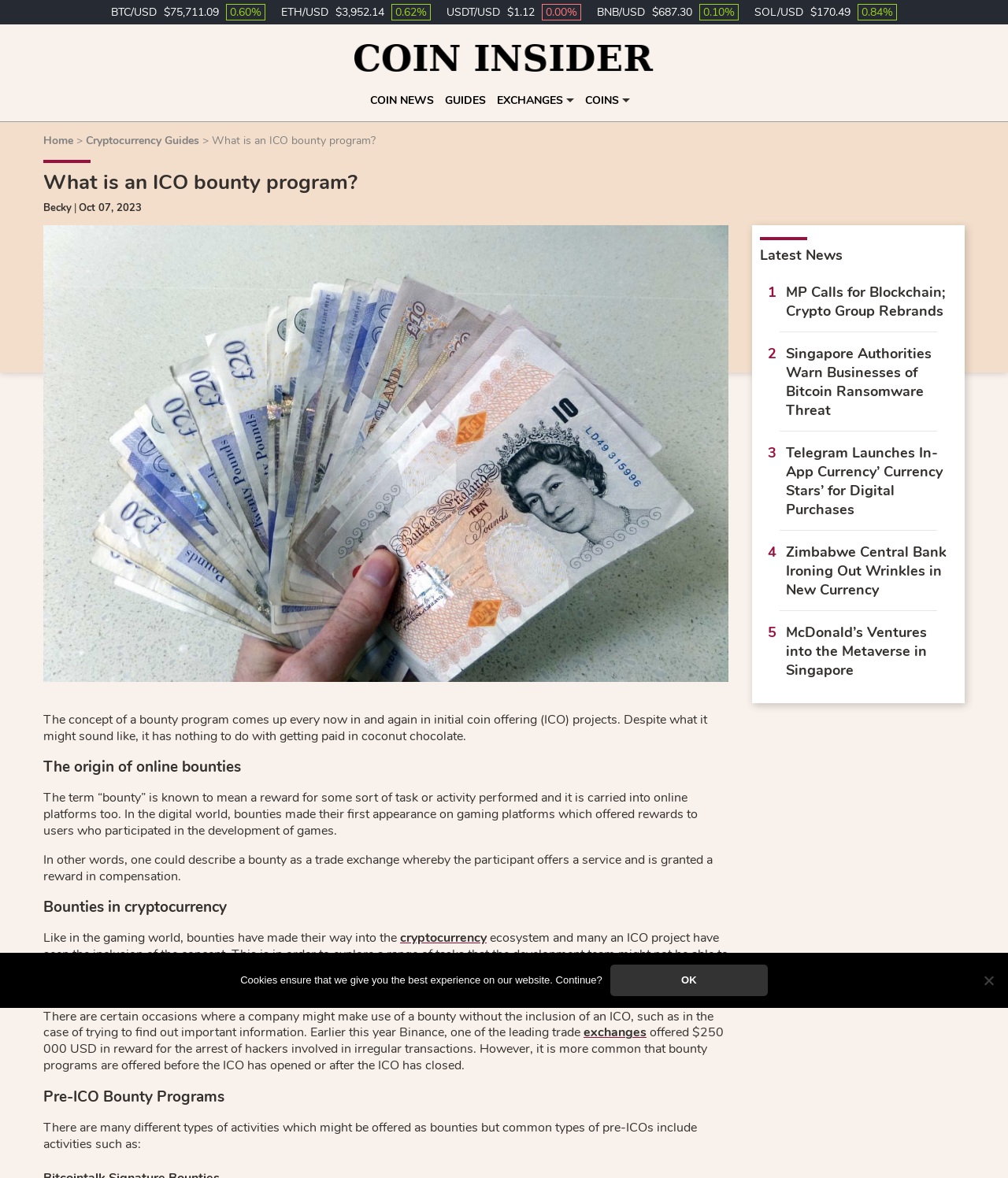What is the current price of BTC?
Analyze the screenshot and provide a detailed answer to the question.

I found the answer by looking at the top links section, where it lists the current prices of various cryptocurrencies, including BTC, which is currently priced at $75,711.09.